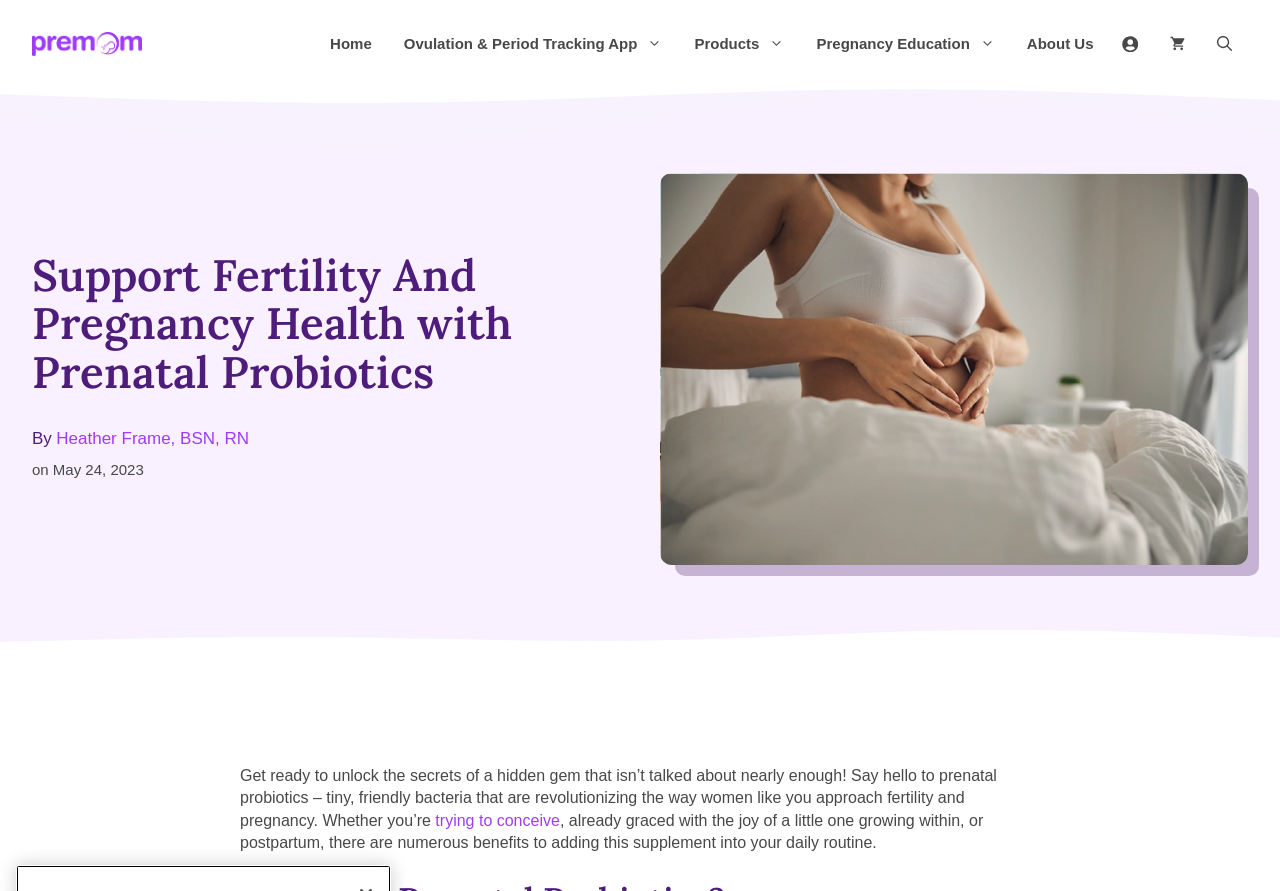What is the navigation menu item after 'Home'? Examine the screenshot and reply using just one word or a brief phrase.

Ovulation & Period Tracking App